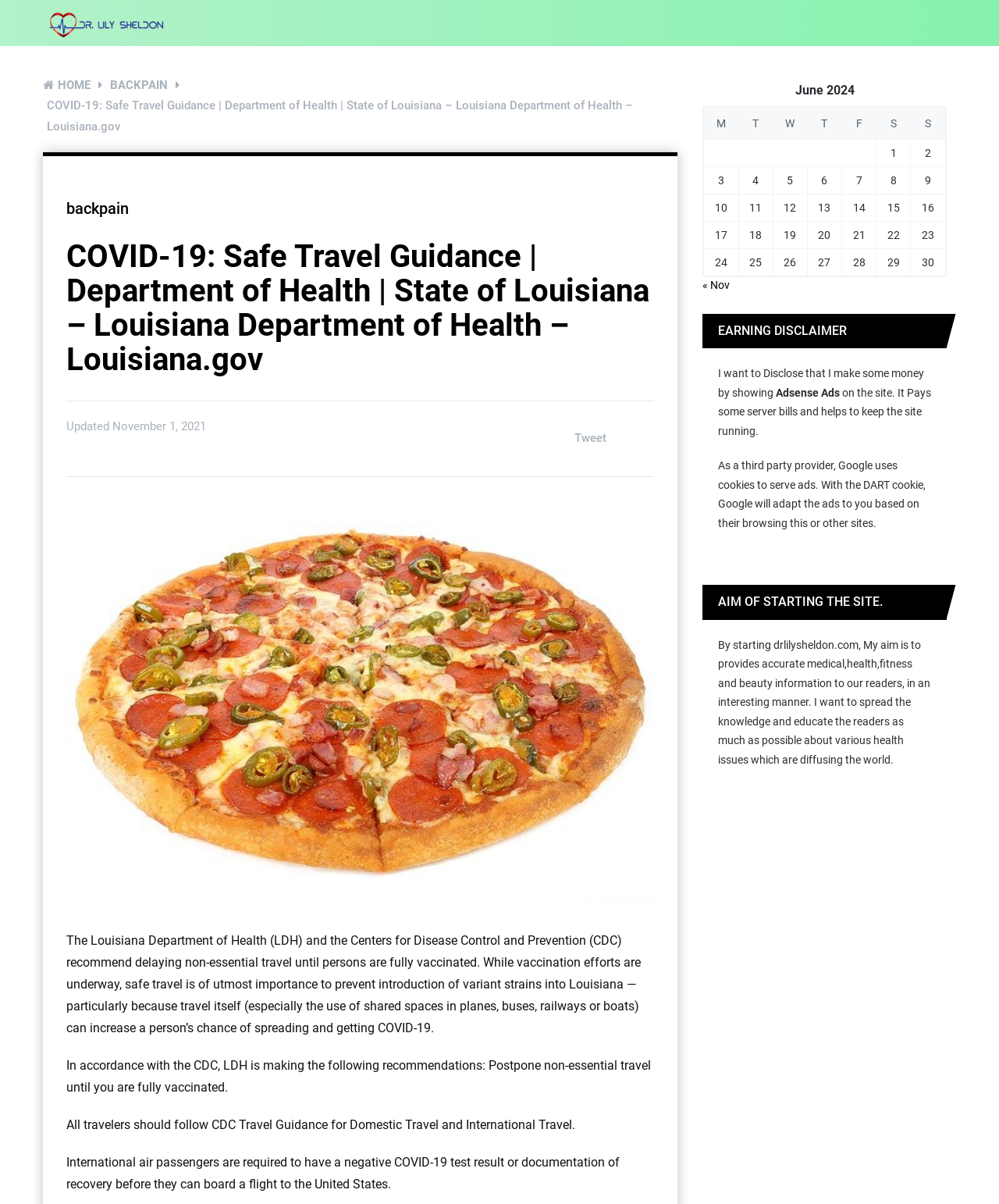What is the main topic of this webpage?
Answer the question with as much detail as possible.

Based on the webpage content, the main topic is about COVID-19 safe travel guidance, which is indicated by the heading 'COVID-19: Safe Travel Guidance | Department of Health | State of Louisiana' and the subsequent paragraphs providing guidance on safe travel during the pandemic.